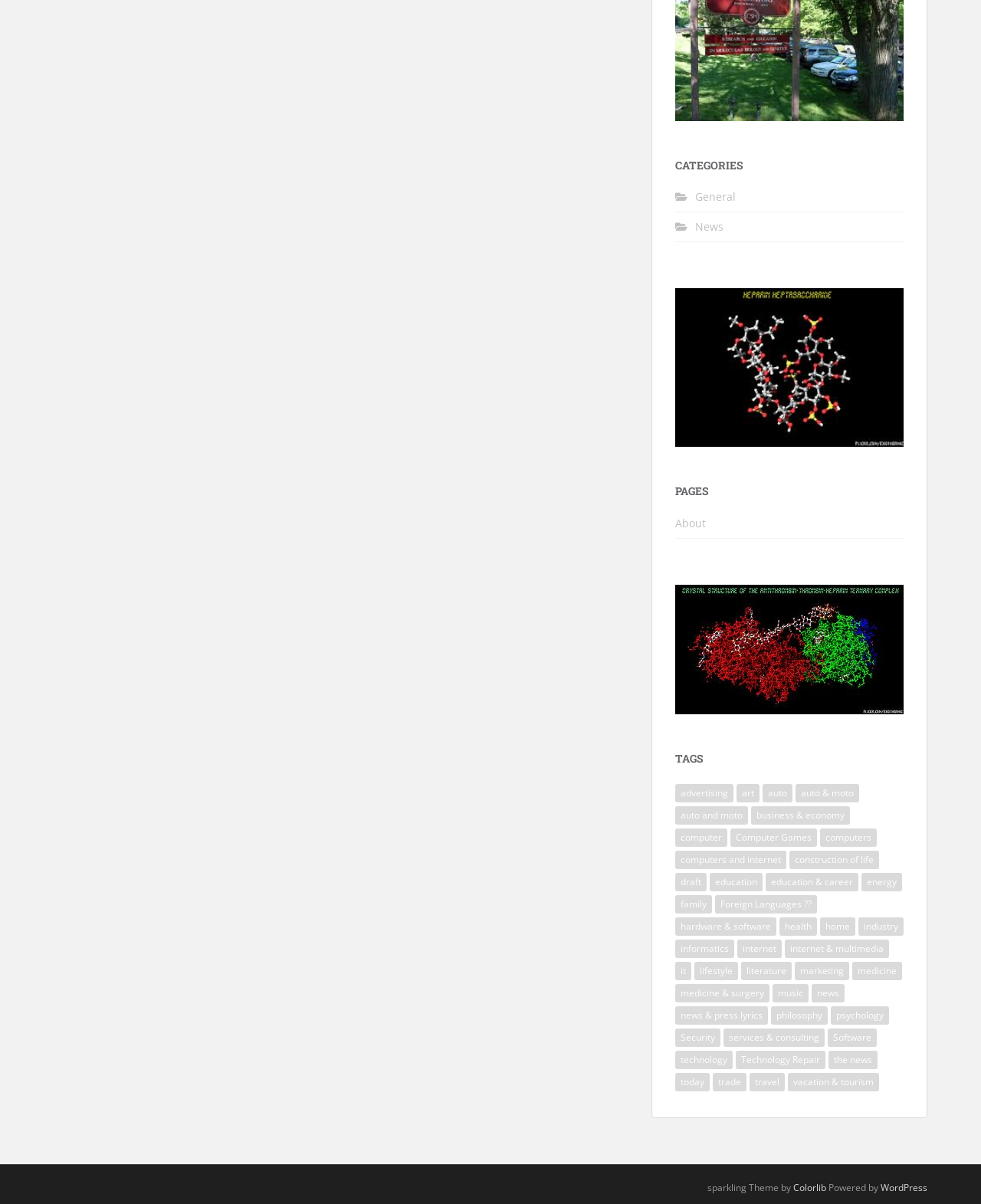Provide a brief response in the form of a single word or phrase:
What are the main categories on this webpage?

CATEGORIES, PAGES, TAGS